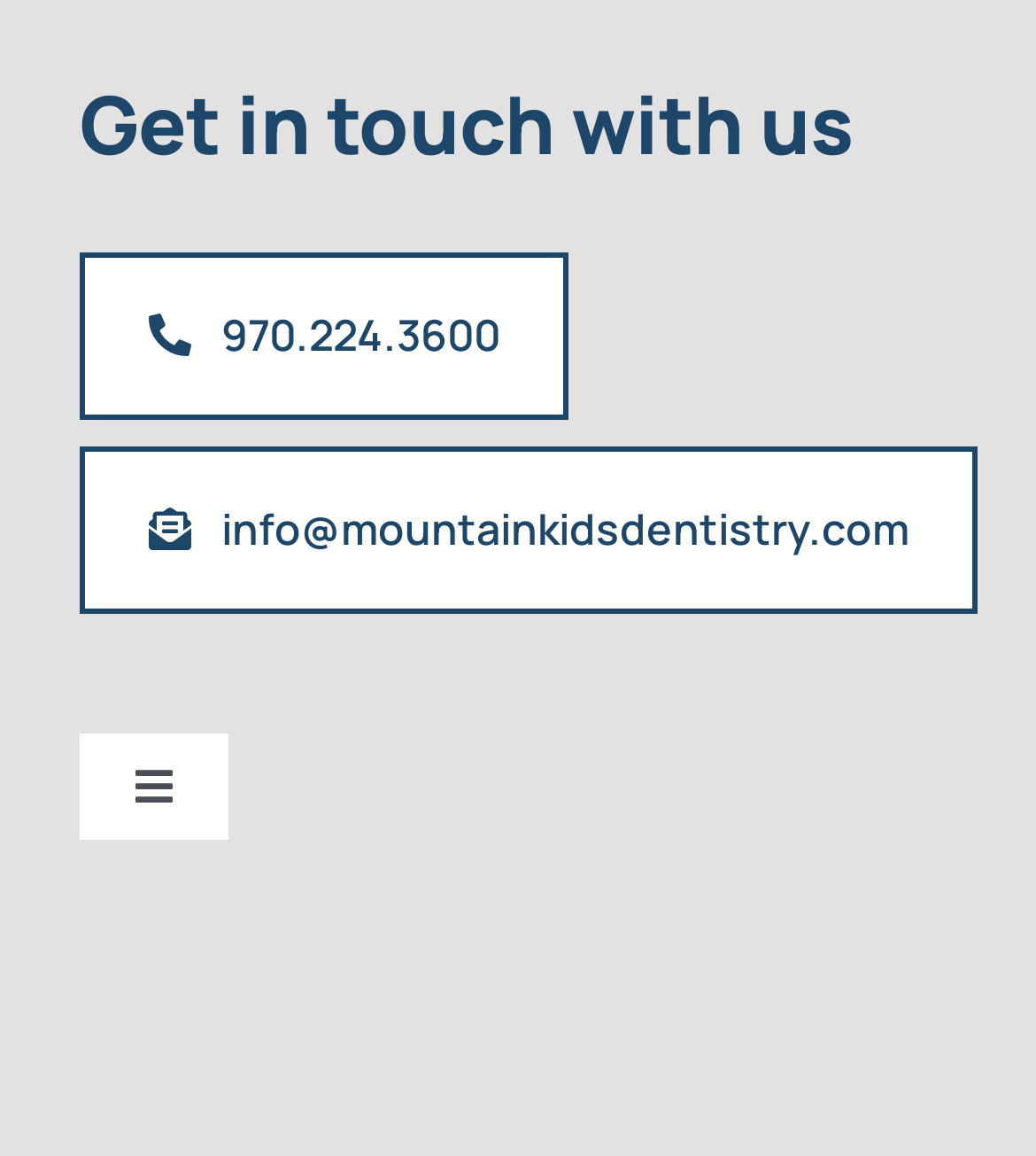What is the first link in the 'Helpful Links' navigation?
Answer the question with a single word or phrase, referring to the image.

Office Policies